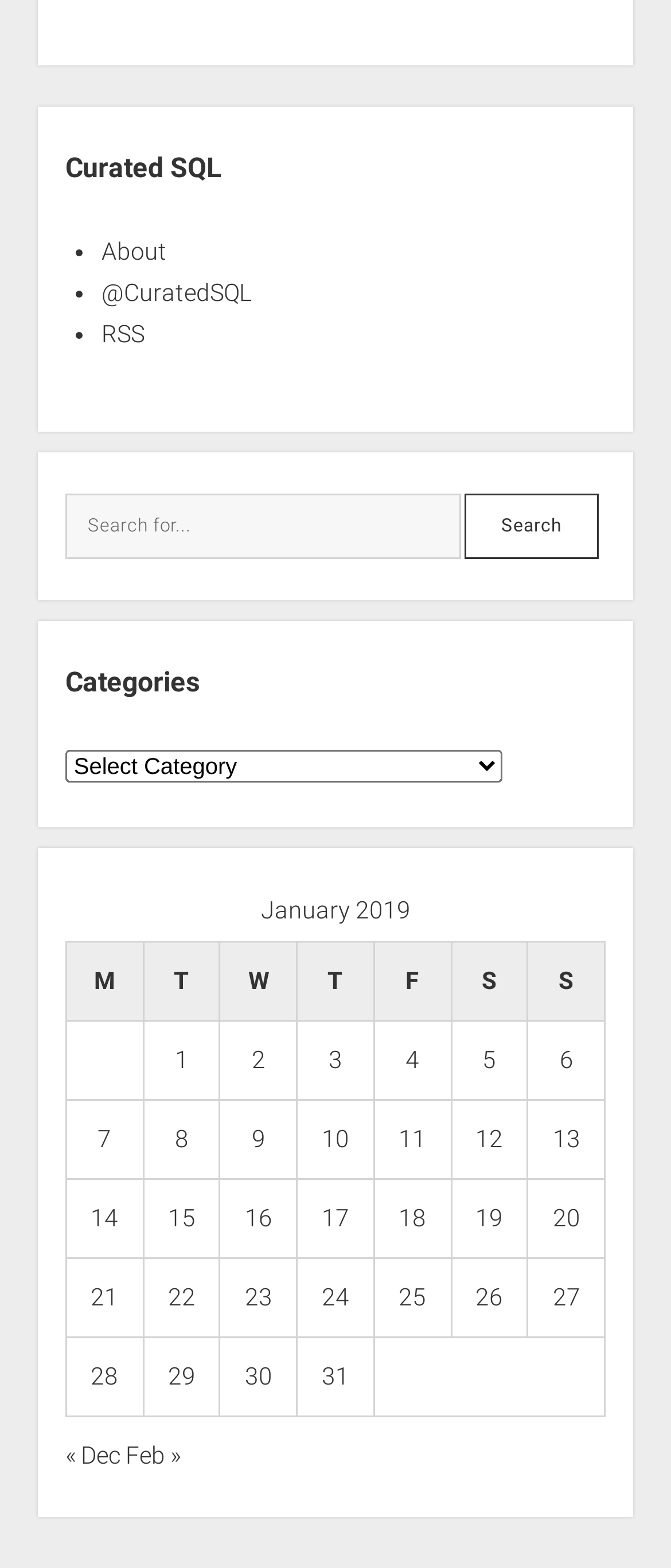Find the bounding box coordinates of the clickable area required to complete the following action: "Select a category".

[0.097, 0.478, 0.748, 0.499]